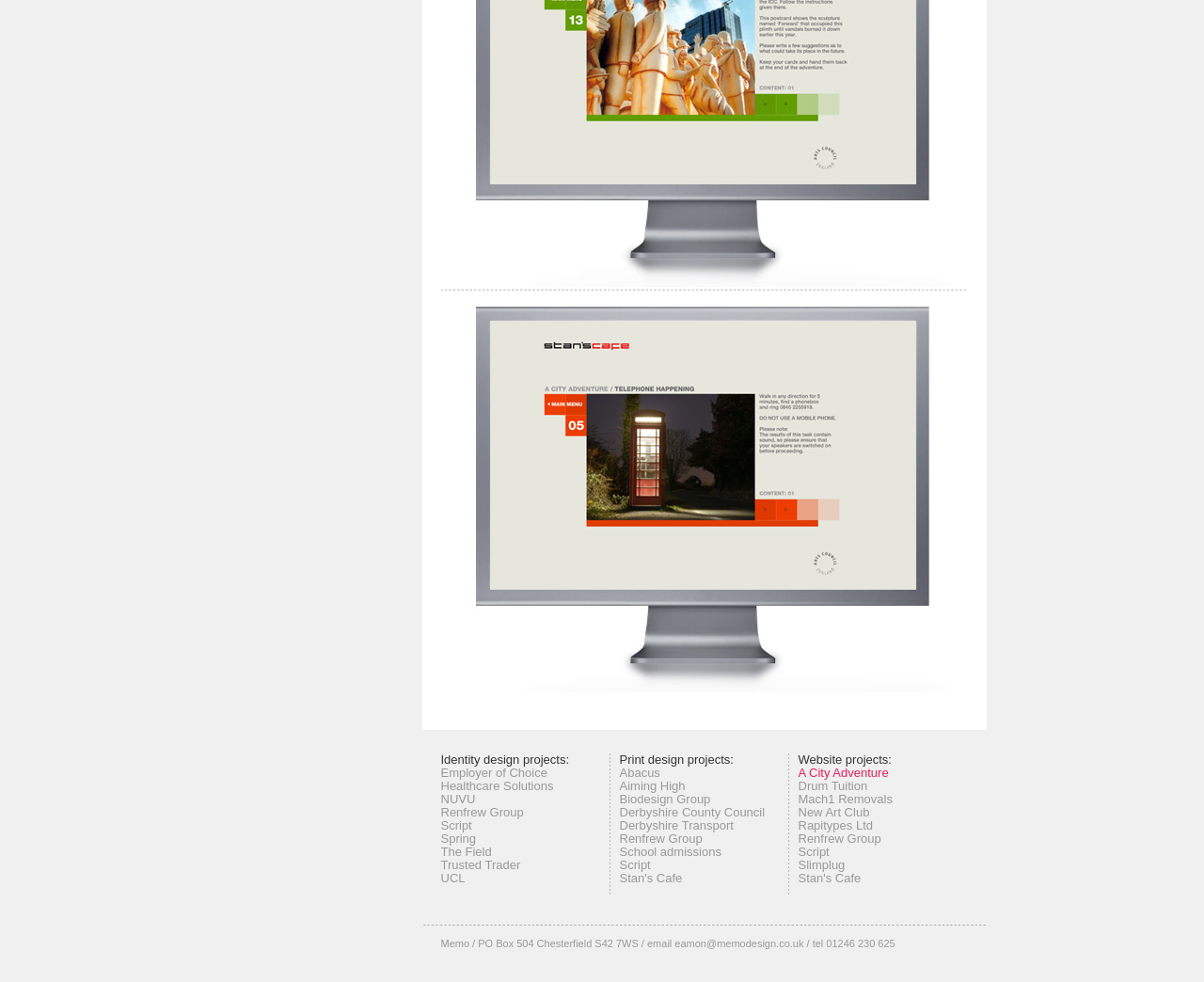Identify the bounding box coordinates of the region that should be clicked to execute the following instruction: "Visit Employer of Choice".

[0.366, 0.78, 0.455, 0.794]